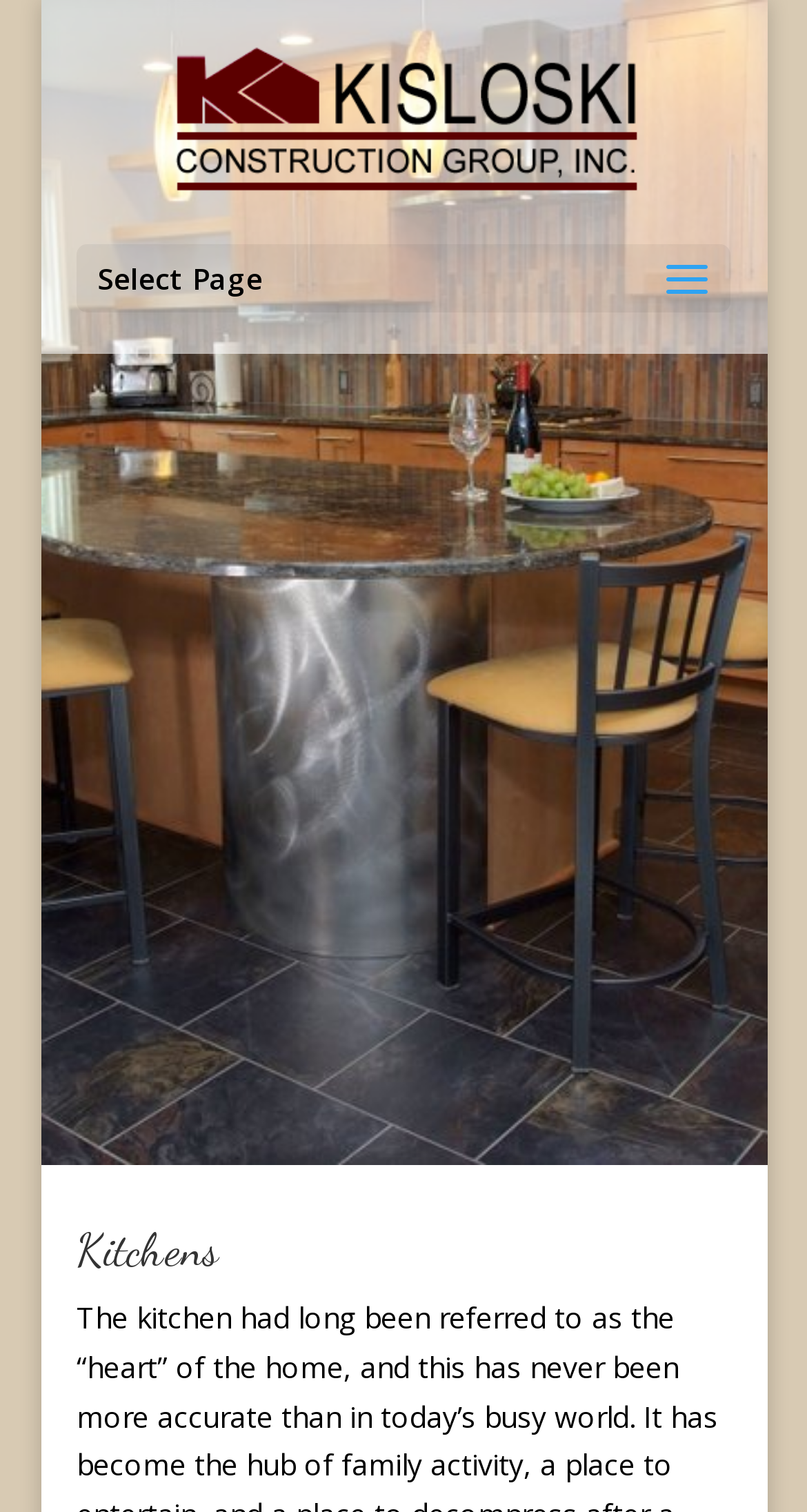Determine the bounding box coordinates (top-left x, top-left y, bottom-right x, bottom-right y) of the UI element described in the following text: Home

None